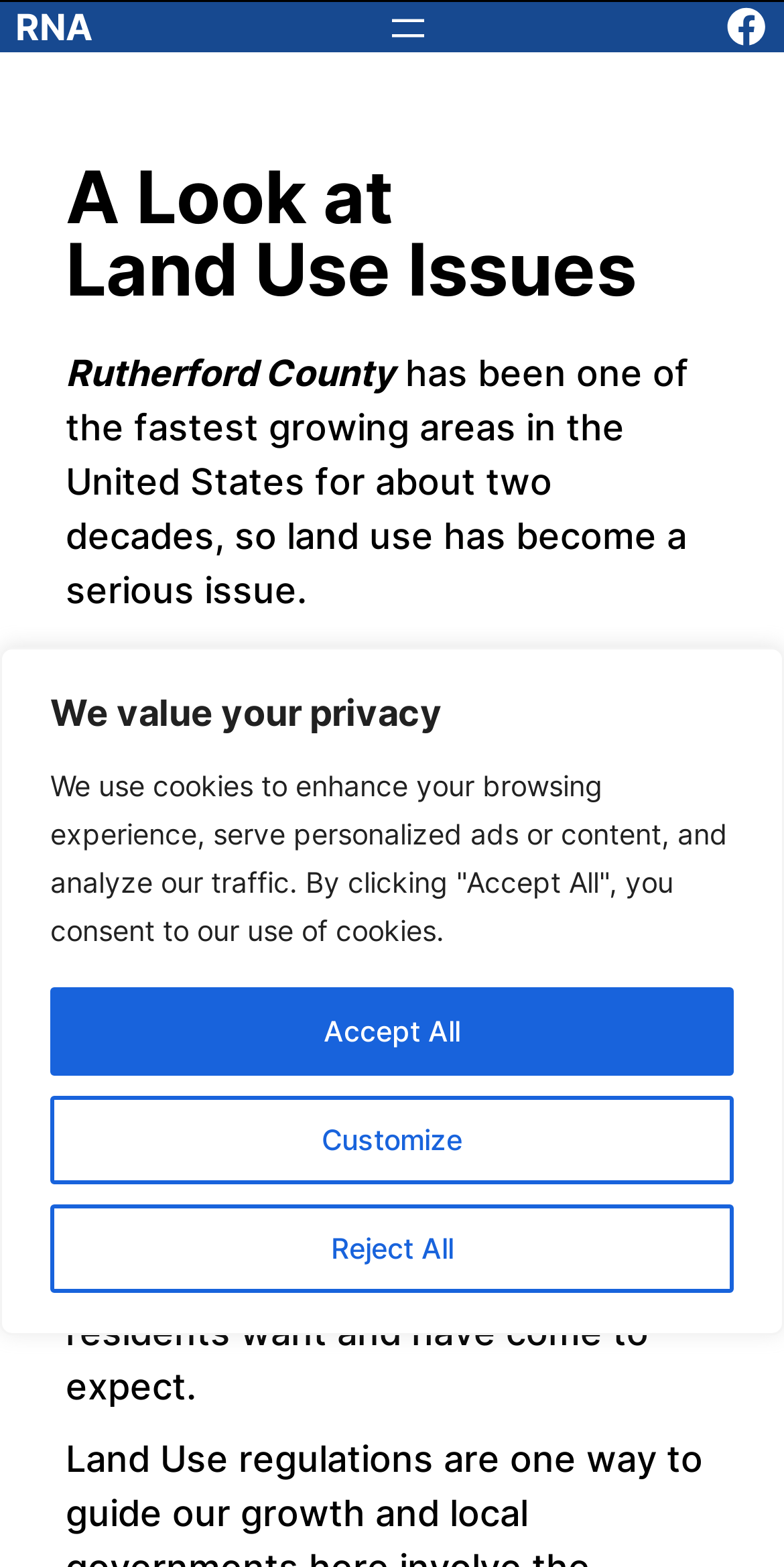Based on the image, give a detailed response to the question: What is the primary source of revenue for the County?

According to the webpage, the County relies mainly on property taxes to provide schools and government services. This is stated in the text 'The County has to rely mainly on property taxes to provide schools and government services.'